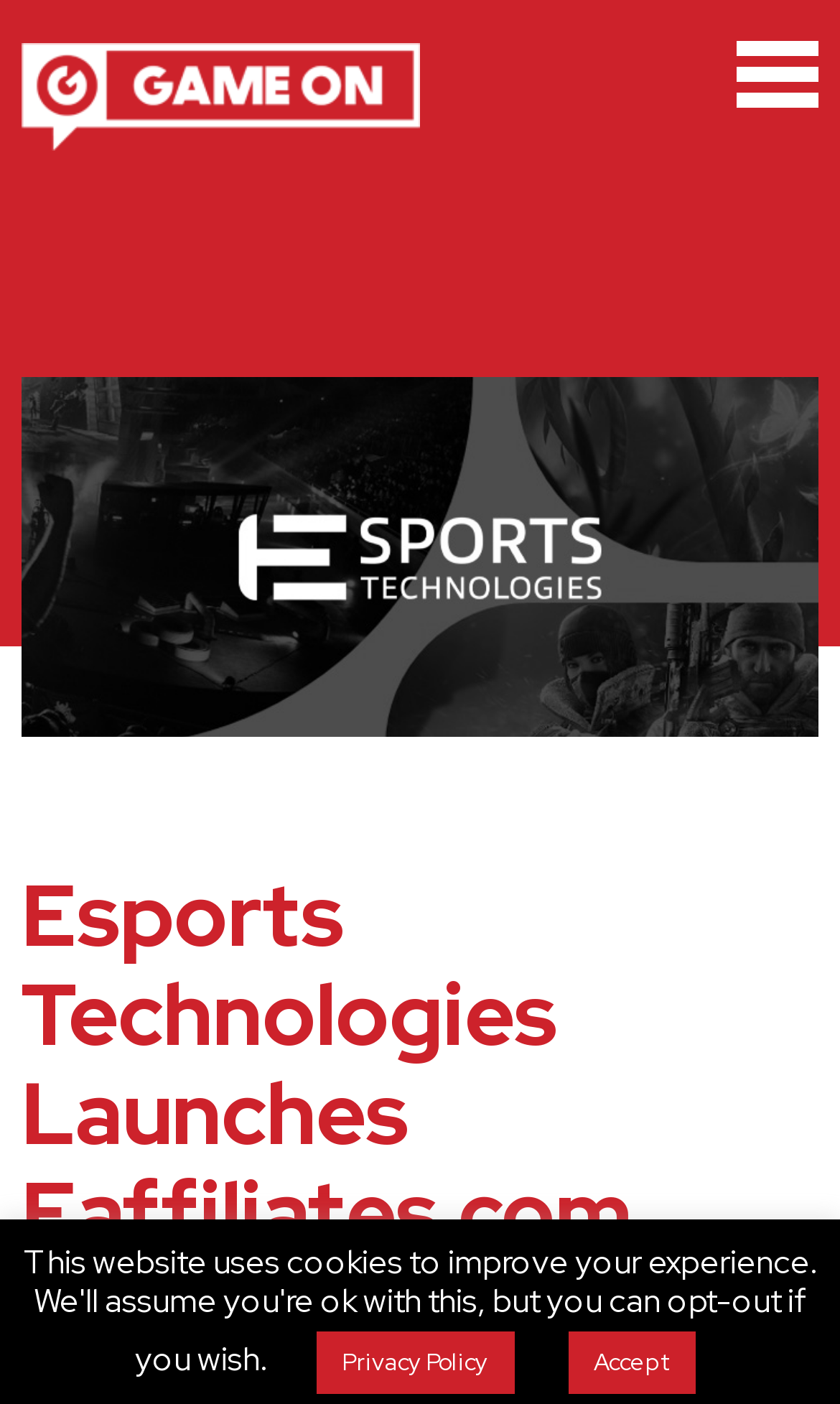Identify the bounding box coordinates for the UI element described as: "Privacy Policy". The coordinates should be provided as four floats between 0 and 1: [left, top, right, bottom].

[0.376, 0.948, 0.612, 0.993]